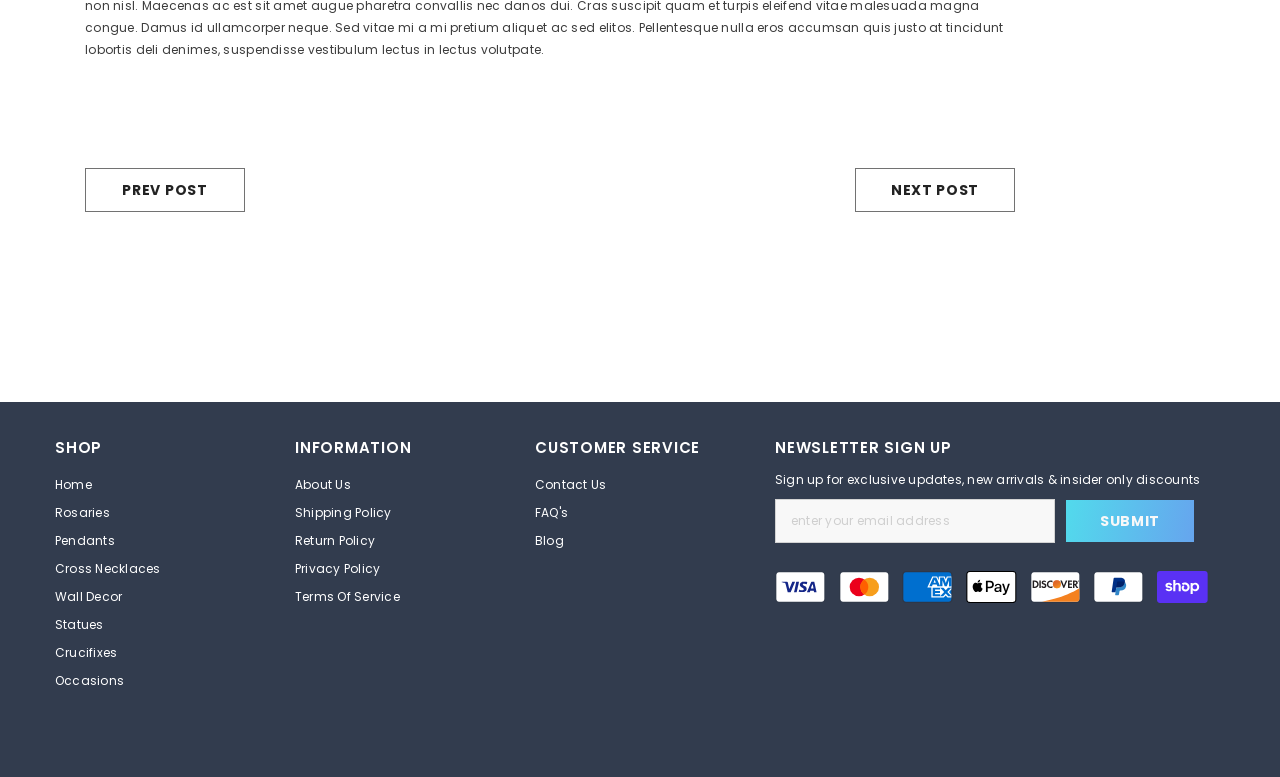Locate the bounding box coordinates of the region to be clicked to comply with the following instruction: "Click on the 'Rosaries' link". The coordinates must be four float numbers between 0 and 1, in the form [left, top, right, bottom].

[0.043, 0.642, 0.086, 0.678]